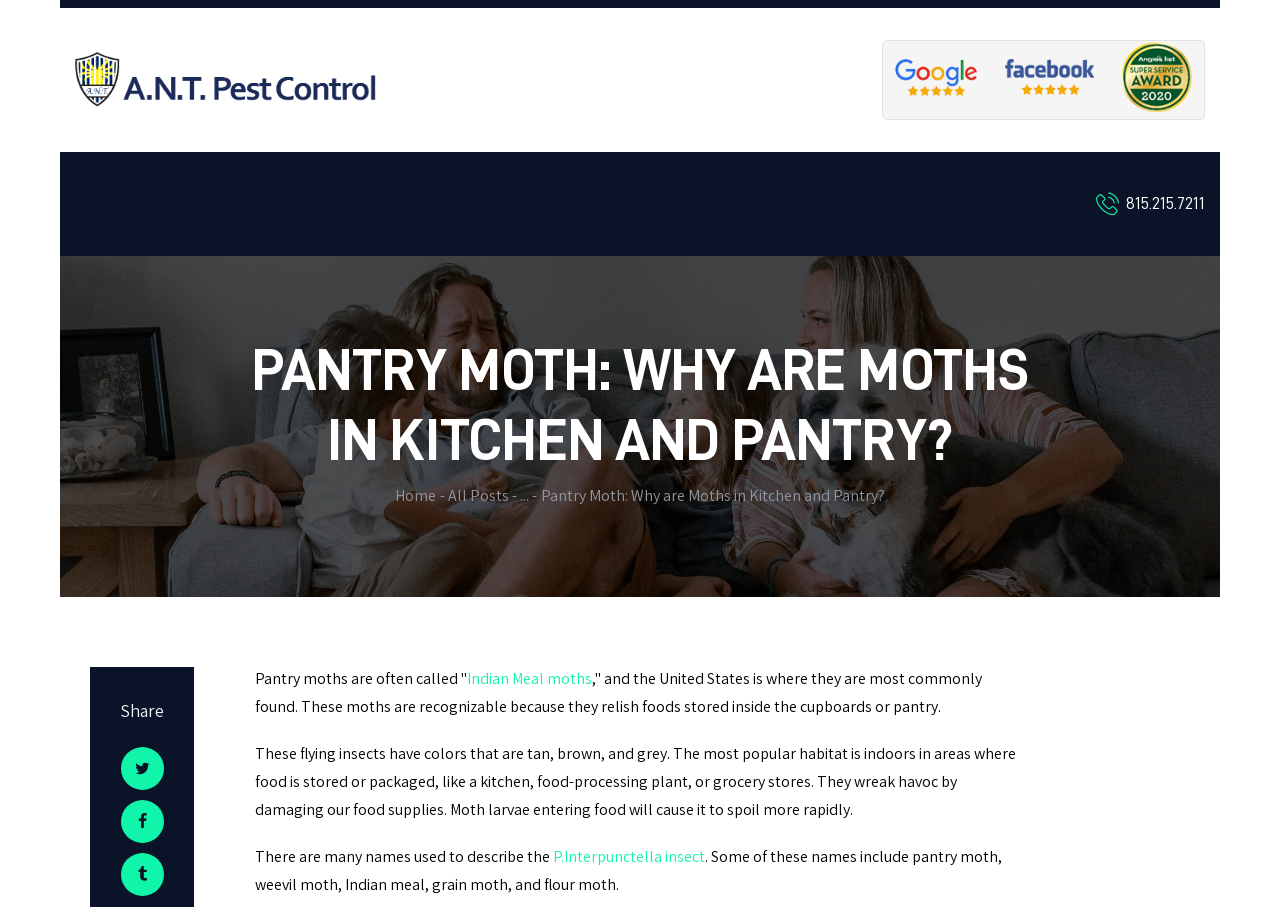Locate the bounding box of the UI element described by: "https://sqa.stackexchange.com/questions/29696/what-is-snapshot-testing" in the given webpage screenshot.

None